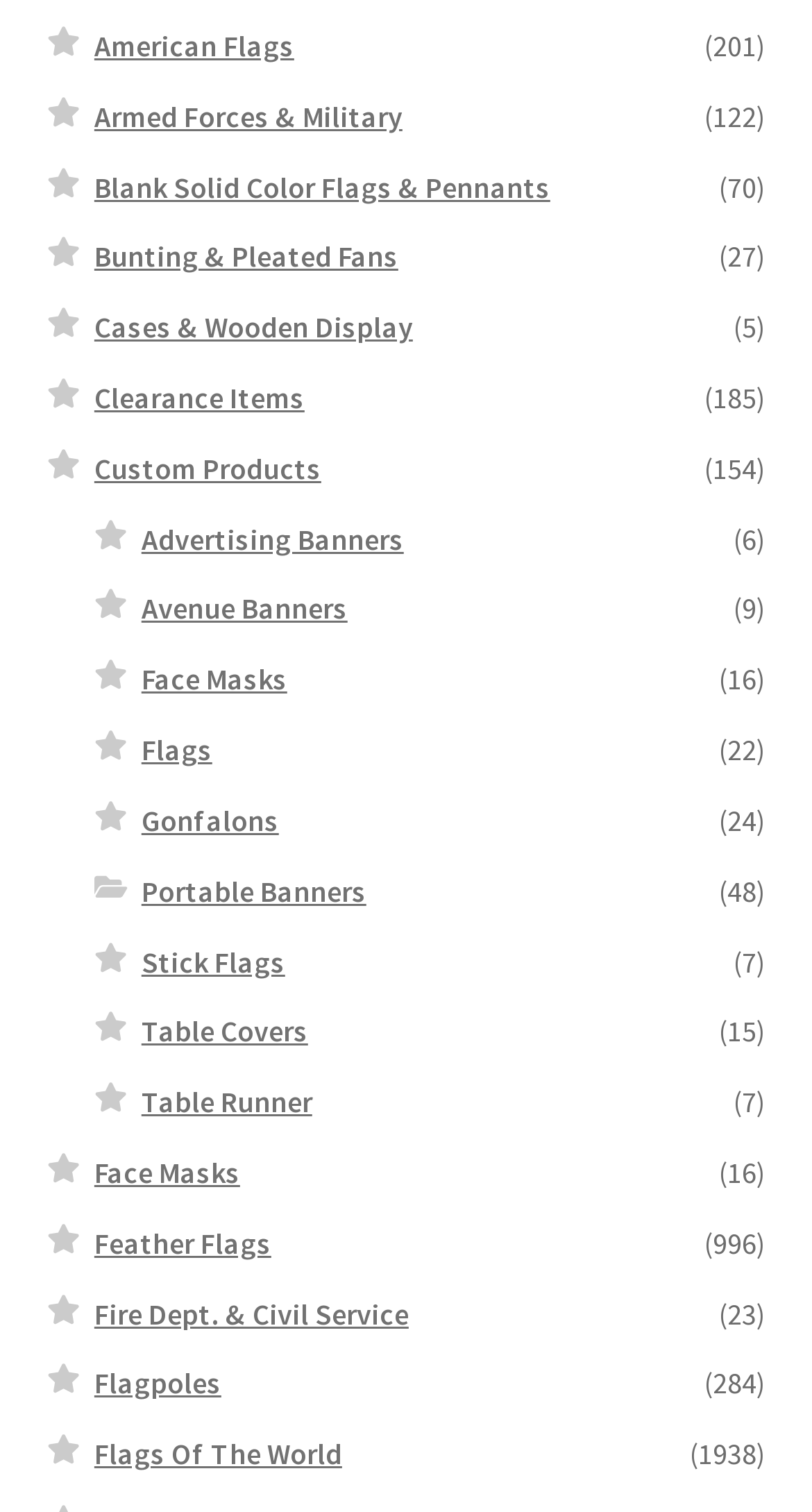Please mark the clickable region by giving the bounding box coordinates needed to complete this instruction: "Explore Custom Products".

[0.116, 0.297, 0.396, 0.322]